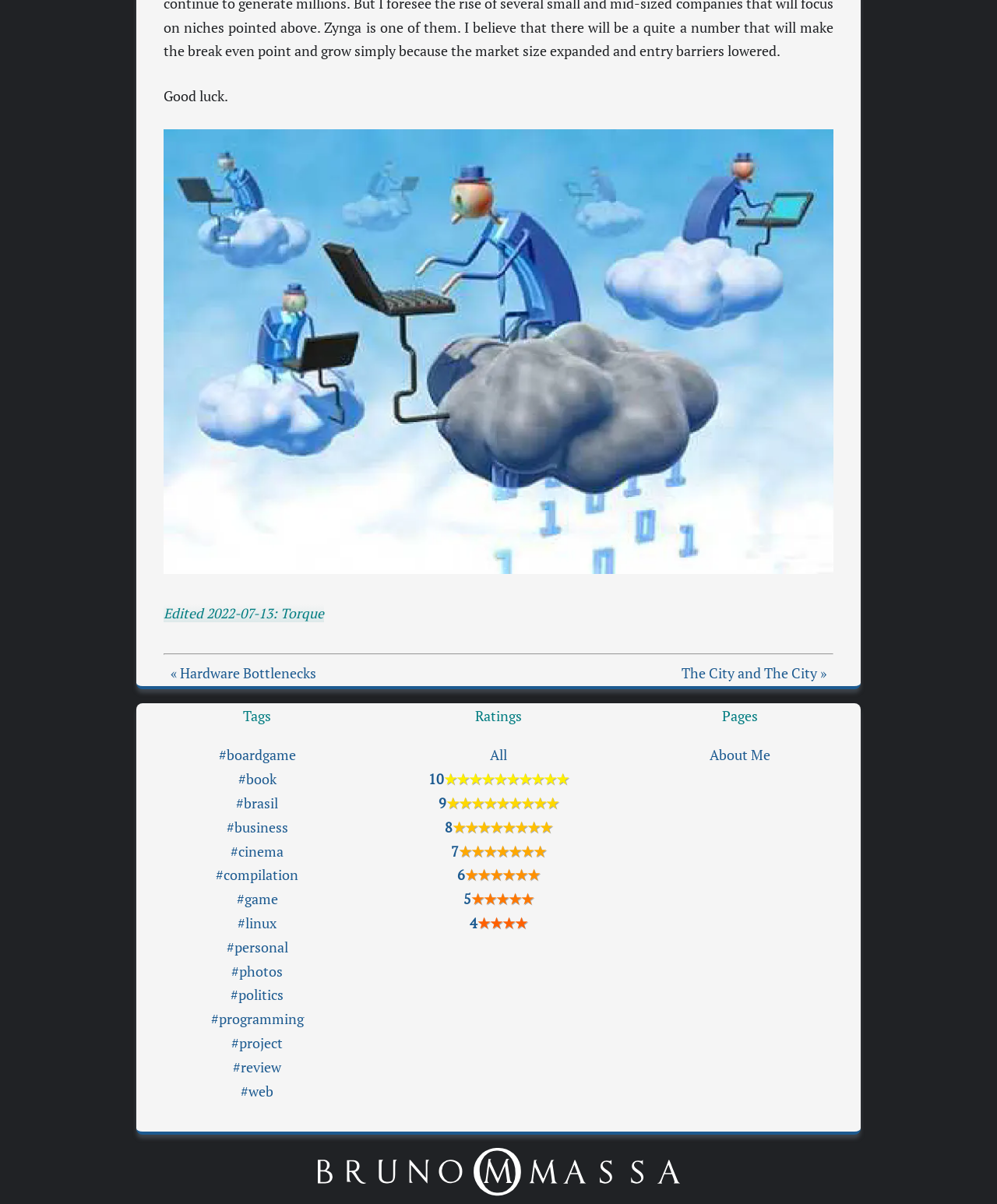Please find the bounding box coordinates of the element that you should click to achieve the following instruction: "Filter by '#game' tag". The coordinates should be presented as four float numbers between 0 and 1: [left, top, right, bottom].

[0.237, 0.739, 0.279, 0.754]